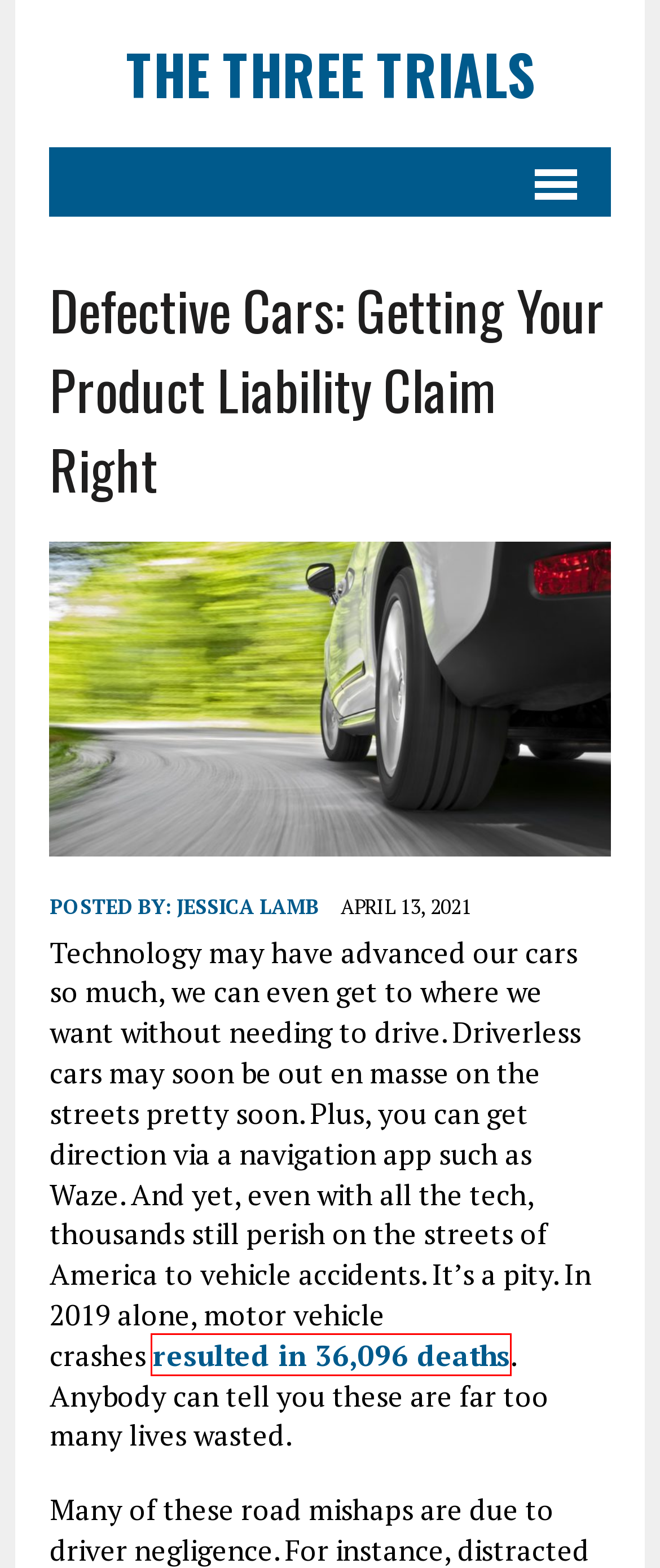Examine the screenshot of a webpage featuring a red bounding box and identify the best matching webpage description for the new page that results from clicking the element within the box. Here are the options:
A. What to Do to Protect Yourself as a Truck Driver - The Three Trials
B. Navigating the Road to Child Custody - The Three Trials
C. State by state
D. 5 Common Reasons Domestic Relationships Fall Apart - The Three Trials
E. How Does a Bail Bonding Service Work? - The Three Trials
F. The Three Trials: Expert Legal Guidance for Family Law
G. The Aging Process: Think About These Legal Issues - The Three Trials
H. How a Semi Changes the Way a Settlement Works - The Three Trials

C